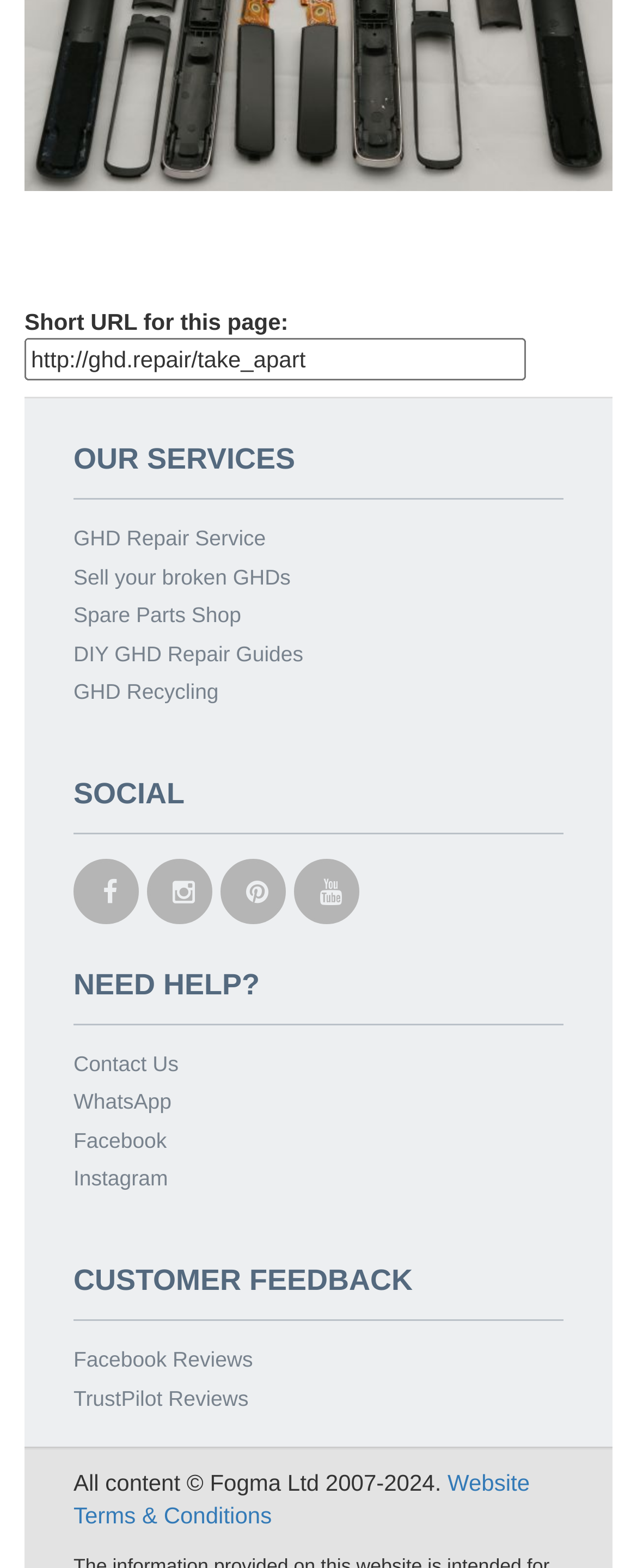Please identify the bounding box coordinates of the area I need to click to accomplish the following instruction: "Learn about GHD repair services".

[0.115, 0.334, 0.885, 0.359]